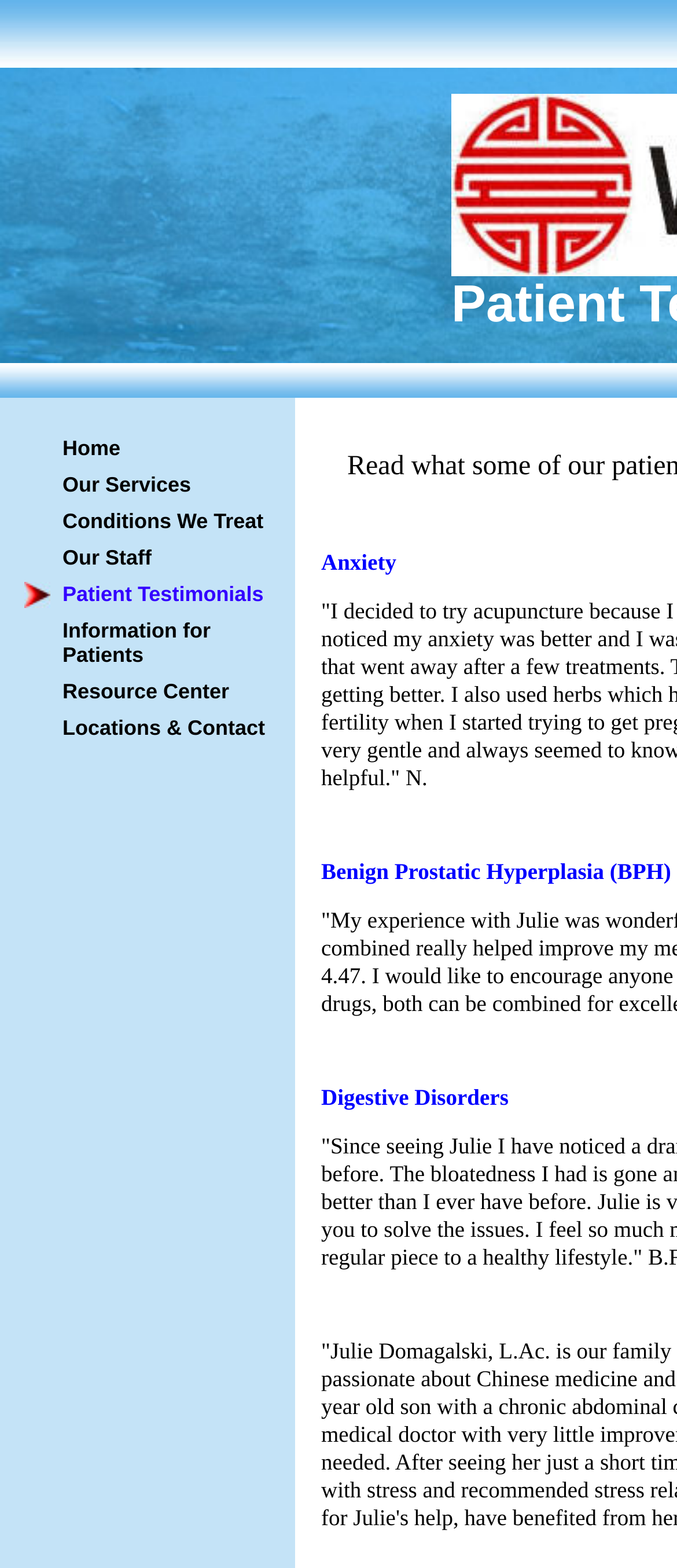Please reply with a single word or brief phrase to the question: 
Is there an image in the top-left corner?

Yes